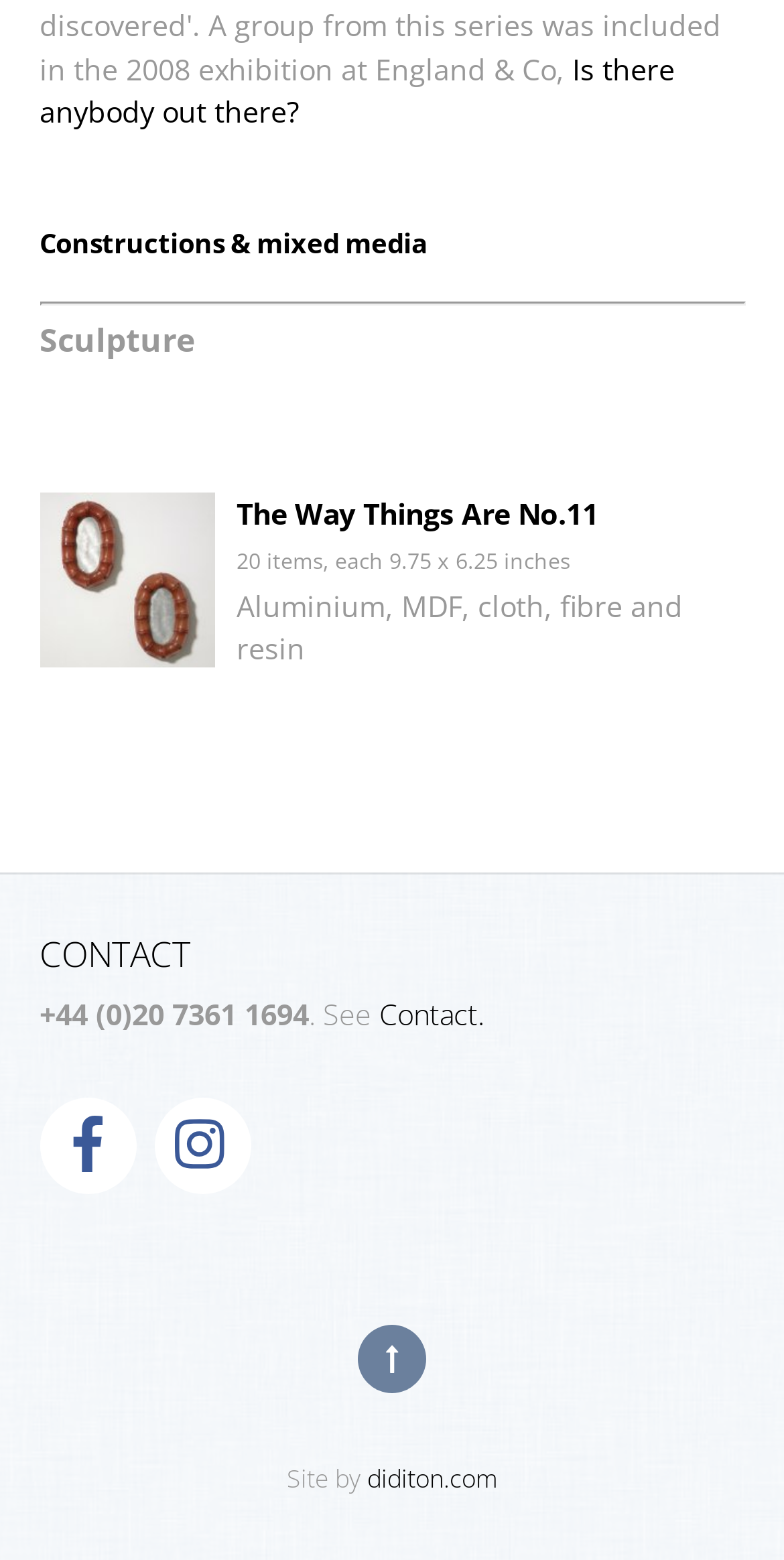Please determine the bounding box coordinates of the element to click in order to execute the following instruction: "View 'The Way Things Are No.11 - Details'". The coordinates should be four float numbers between 0 and 1, specified as [left, top, right, bottom].

[0.05, 0.316, 0.275, 0.428]